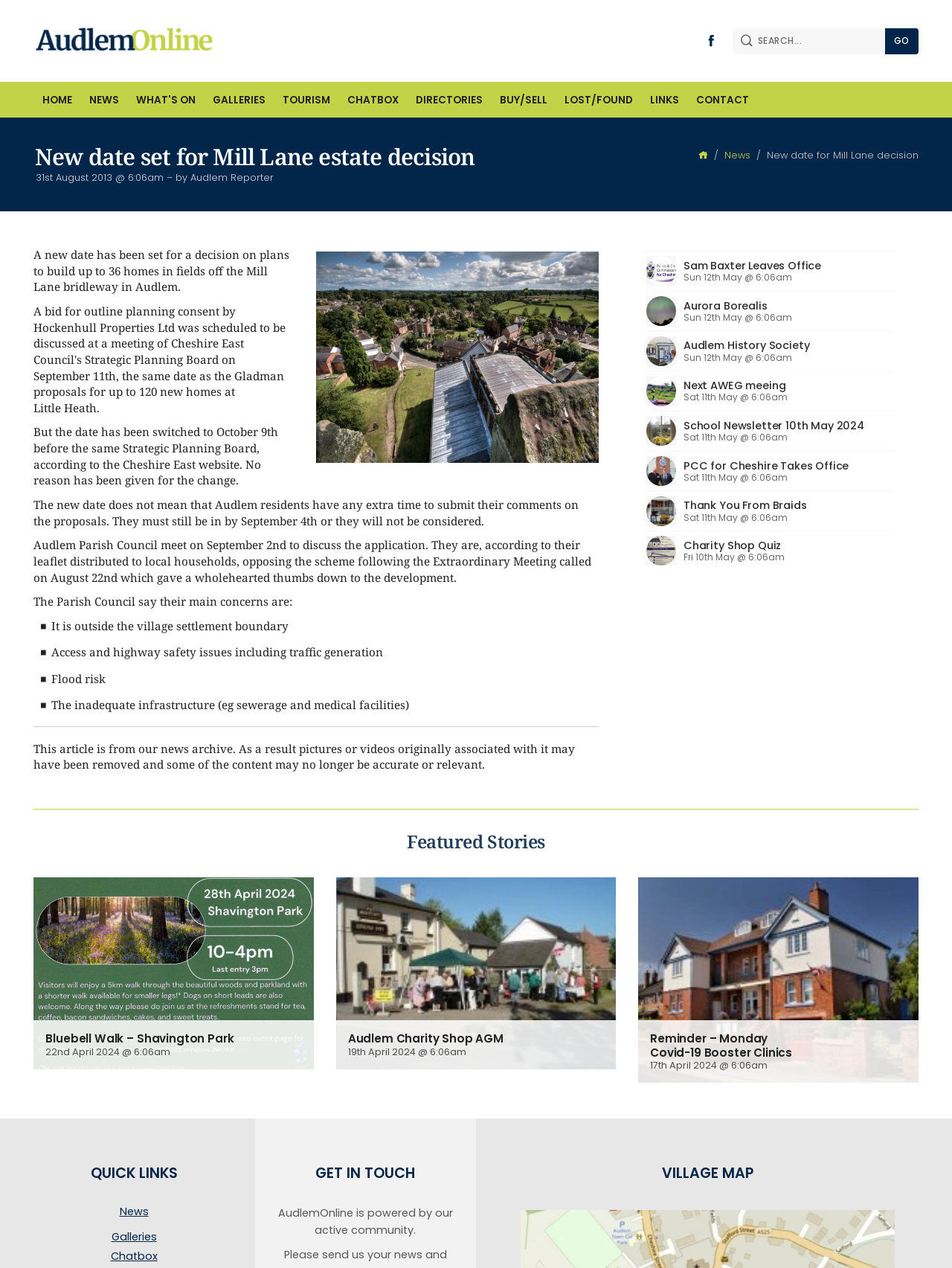Describe all visible elements and their arrangement on the webpage.

The webpage is about AudlemOnline, a community-driven website focused on news, events, and information about Audlem. At the top, there is a search bar with a "GO" button and a link to visit the website's Facebook page. Below this, there is a navigation menu with links to various sections, including HOME, NEWS, WHAT'S ON, GALLERIES, TOURISM, CHATBOX, DIRECTORIES, BUY/SELL, LOST/FOUND, LINKS, and CONTACT.

The main content of the page is an article about a new date set for a decision on plans to build up to 36 homes in fields off the Mill Lane bridleway in Audlem. The article provides details about the new date, the submission deadline for comments, and the concerns of the Audlem Parish Council regarding the development.

Below the article, there are several links to other news stories, including a charity shop quiz, a history society talk, and a police crime commissioner taking office. Each link has an accompanying image.

Further down the page, there is a section titled "Featured Stories" with a link to more stories. Below this, there are three links to upcoming events, including a bluebell walk, a charity shop AGM, and a Covid-19 booster clinic.

At the bottom of the page, there are three columns with quick links to various sections of the website, including NEWS, GALLERIES, and GET IN TOUCH. There is also a heading titled "VILLAGE MAP" and a statement about AudlemOnline being powered by its active community.